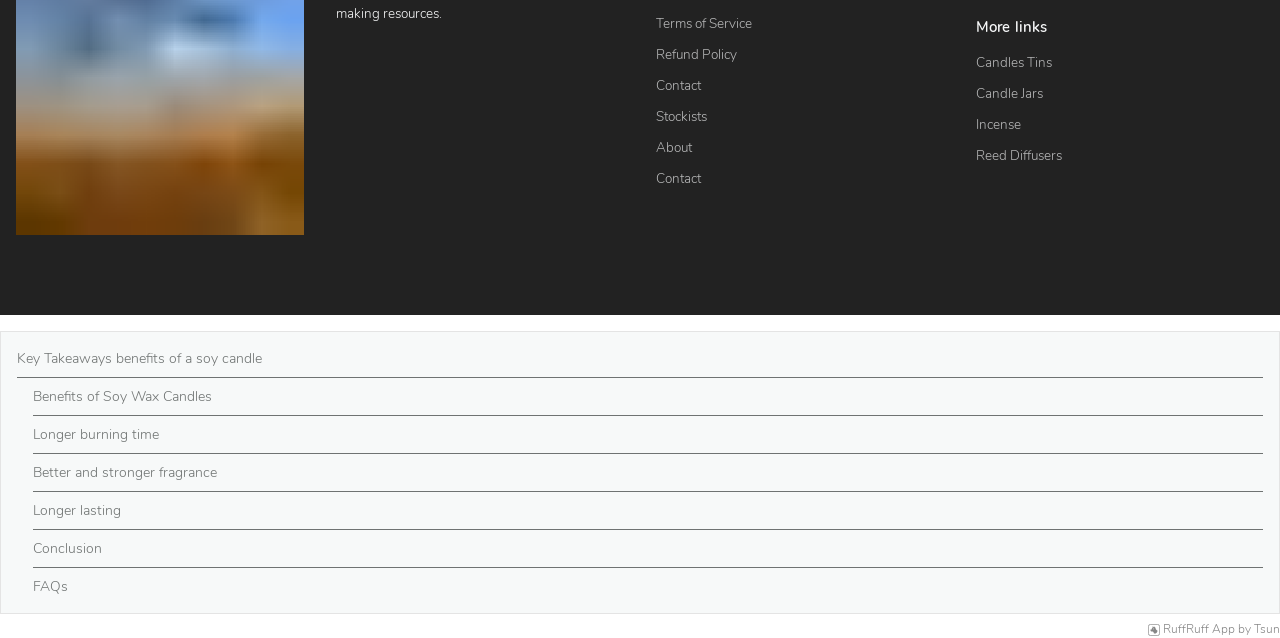Kindly determine the bounding box coordinates for the clickable area to achieve the given instruction: "View terms of service".

[0.512, 0.023, 0.588, 0.052]